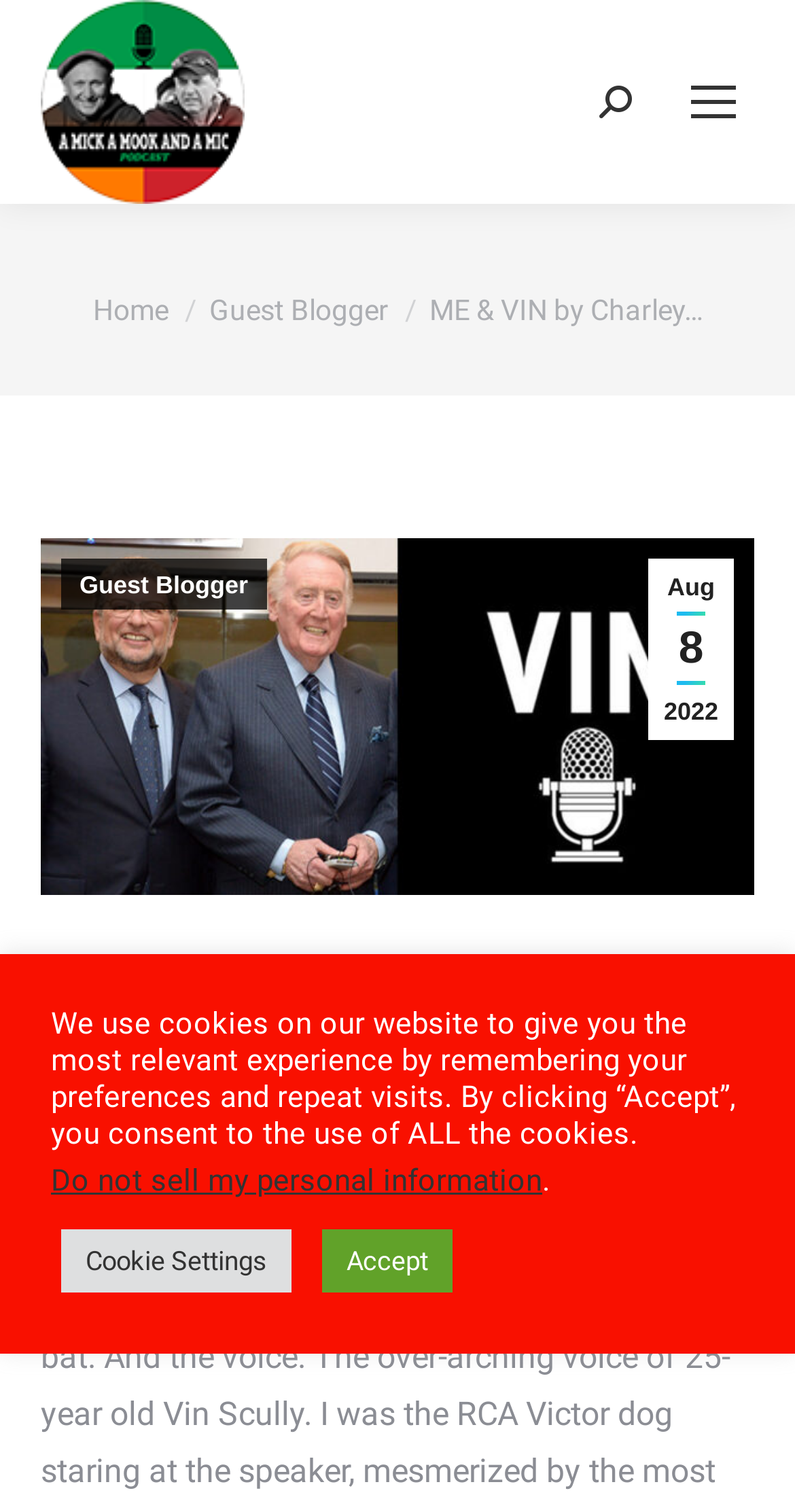What type of content is on this website?
Based on the screenshot, respond with a single word or phrase.

Blog posts